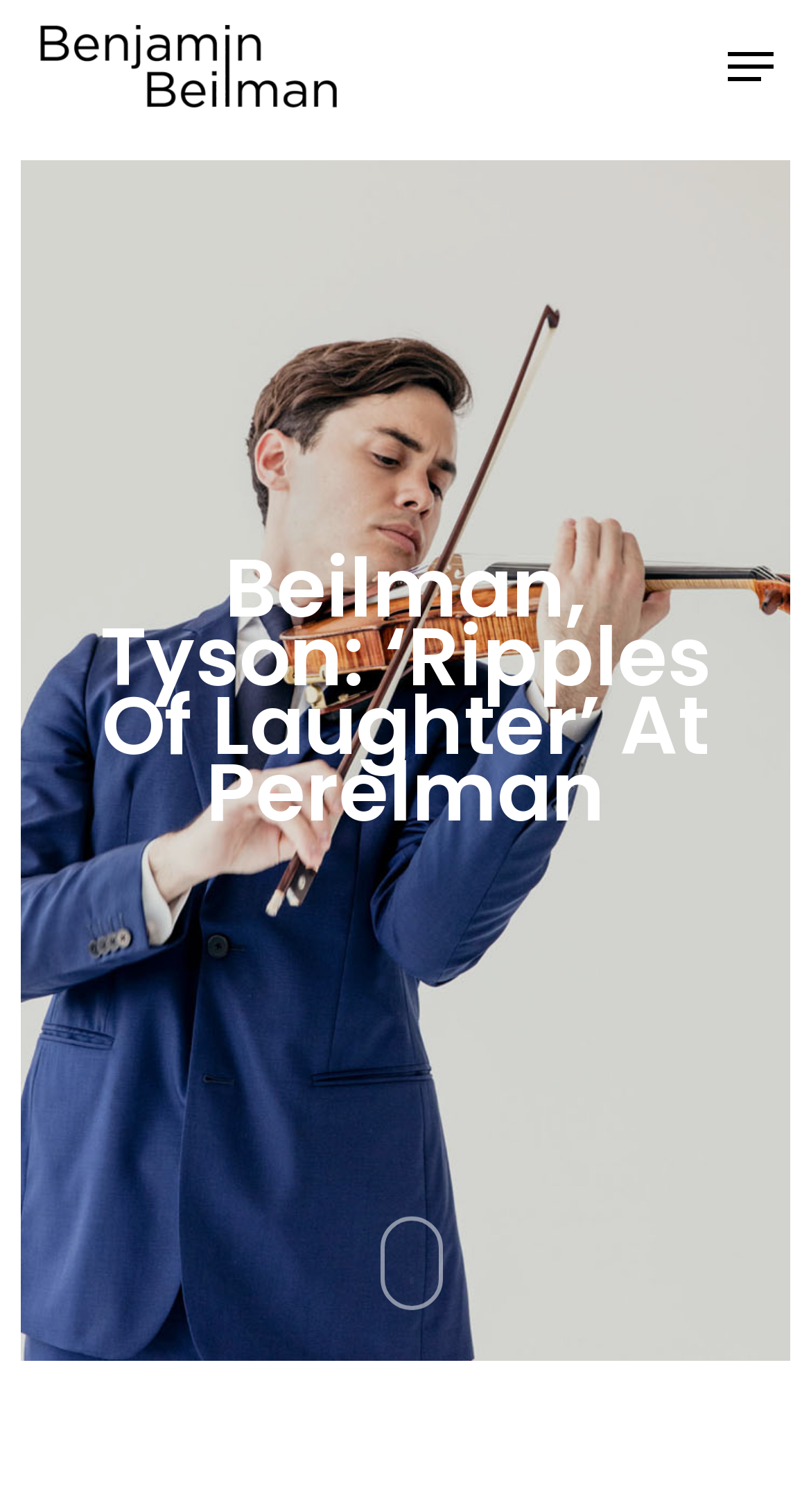Find the bounding box coordinates for the HTML element specified by: "name="s" placeholder="Search this website…"".

None